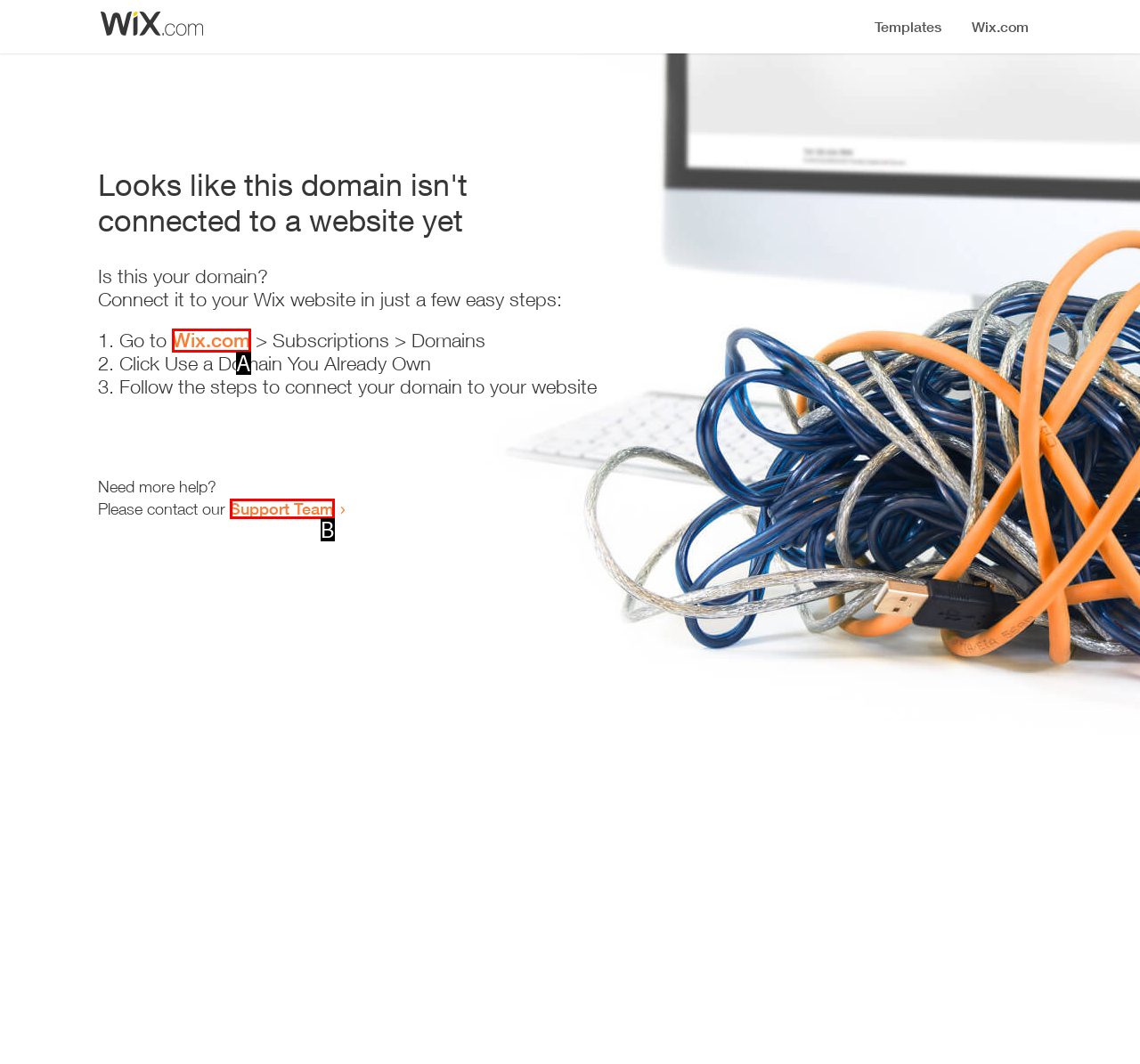Identify the letter of the UI element that fits the description: Support Team
Respond with the letter of the option directly.

B